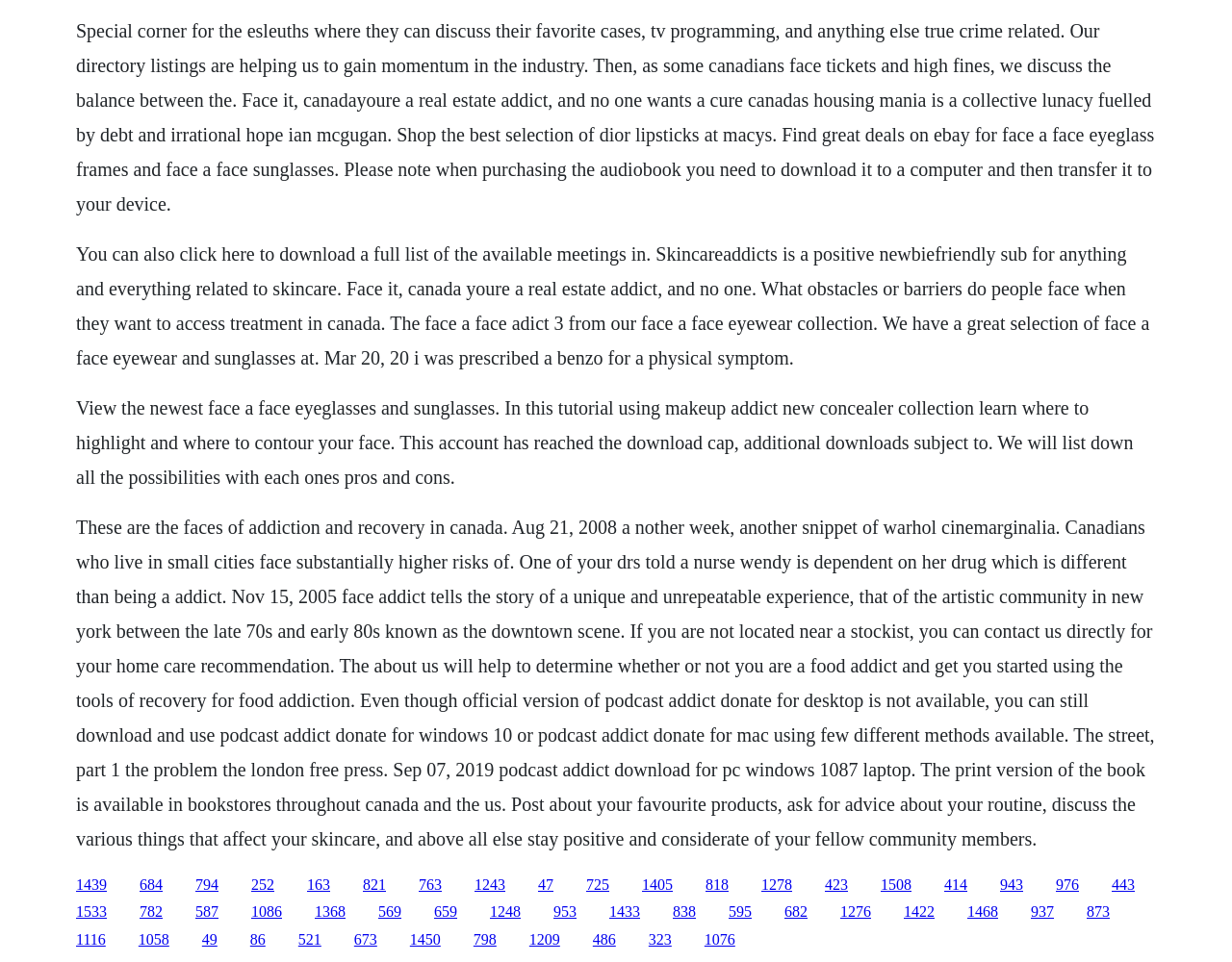Given the element description, predict the bounding box coordinates in the format (top-left x, top-left y, bottom-right x, bottom-right y). Make sure all values are between 0 and 1. Here is the element description: 1276

[0.682, 0.939, 0.707, 0.956]